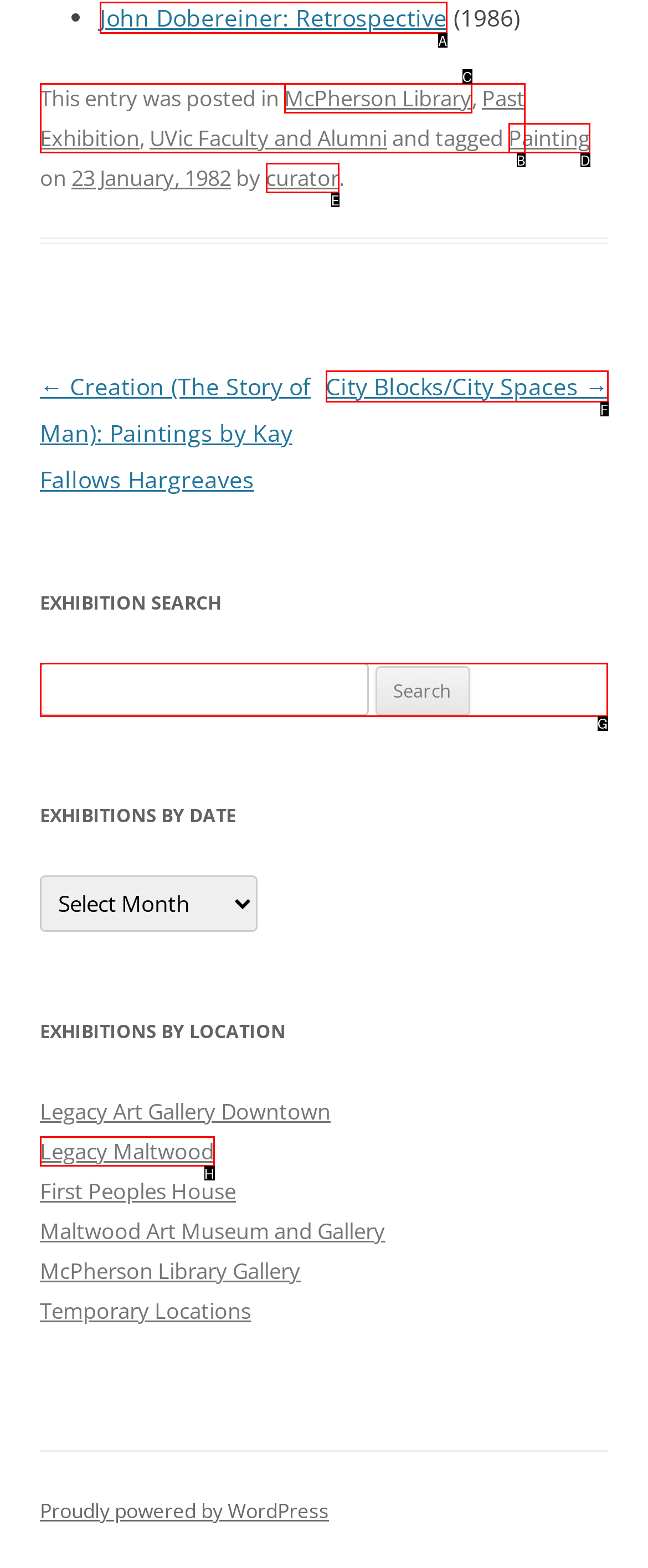Point out the UI element to be clicked for this instruction: Search for exhibitions. Provide the answer as the letter of the chosen element.

G